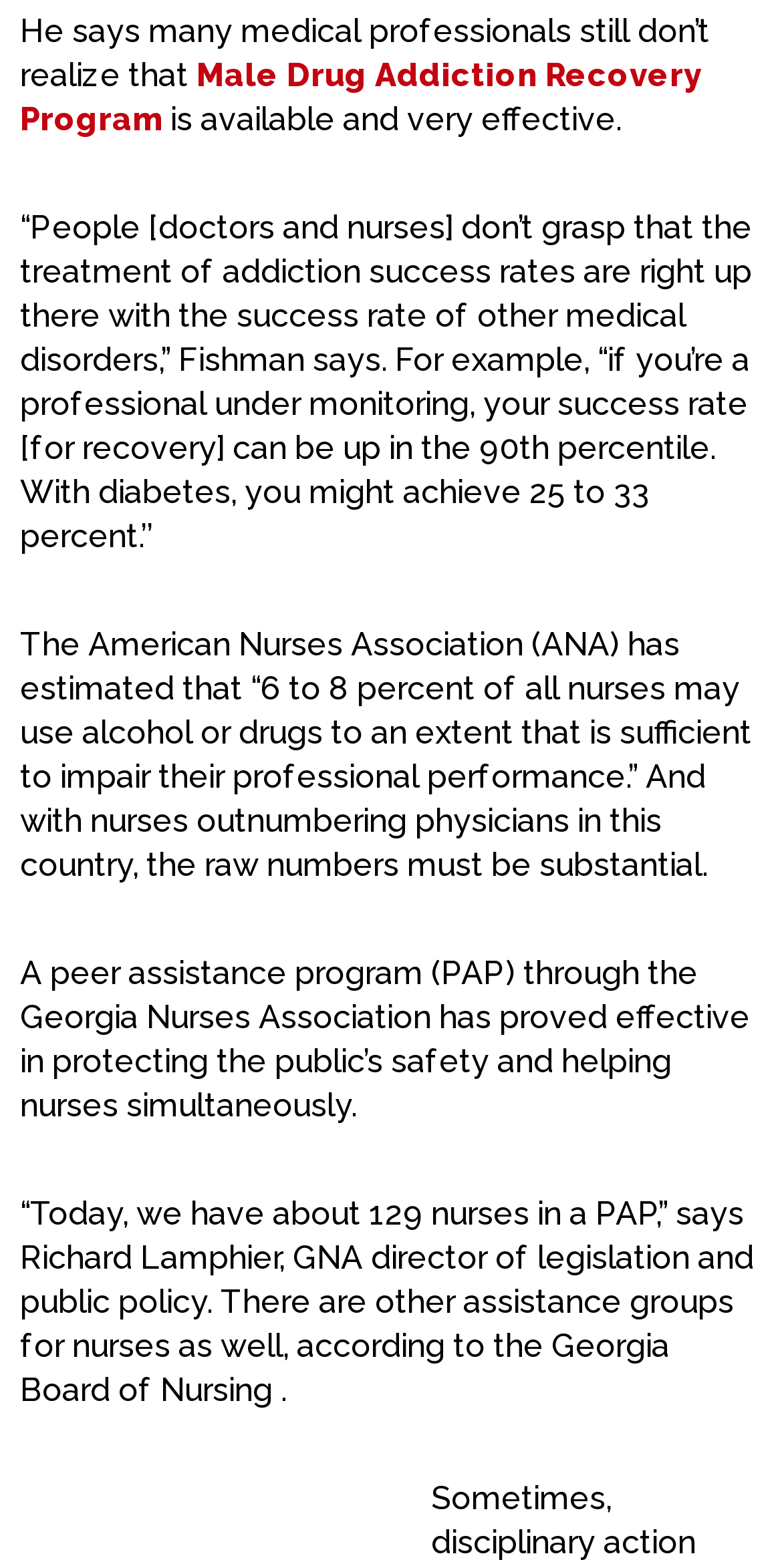What percentage of nurses may use alcohol or drugs to impair their performance?
Make sure to answer the question with a detailed and comprehensive explanation.

According to the American Nurses Association (ANA), it is estimated that 6 to 8 percent of all nurses may use alcohol or drugs to an extent that is sufficient to impair their professional performance.